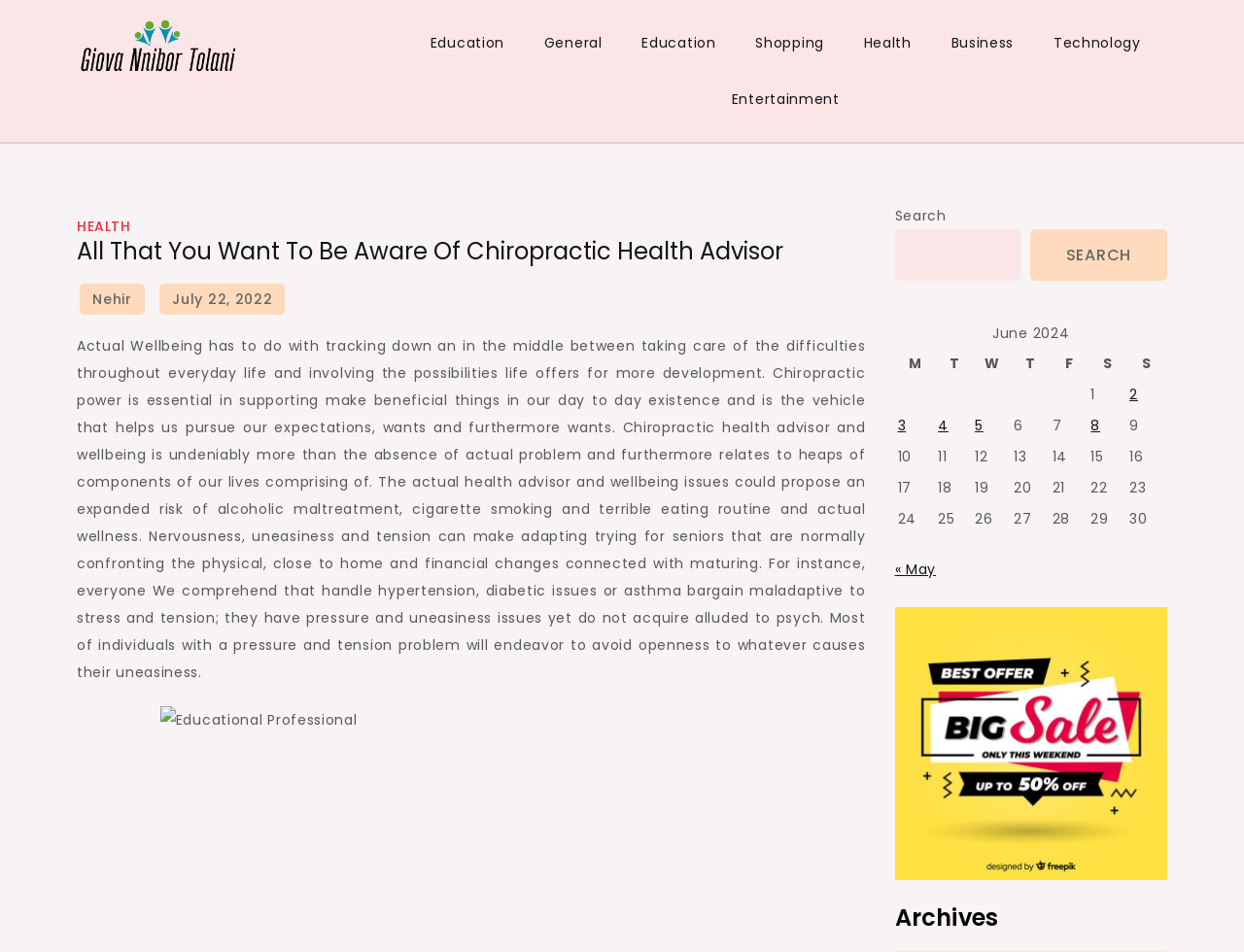Bounding box coordinates are specified in the format (top-left x, top-left y, bottom-right x, bottom-right y). All values are floating point numbers bounded between 0 and 1. Please provide the bounding box coordinate of the region this sentence describes: July 22, 2022July 20, 2022

[0.128, 0.298, 0.229, 0.331]